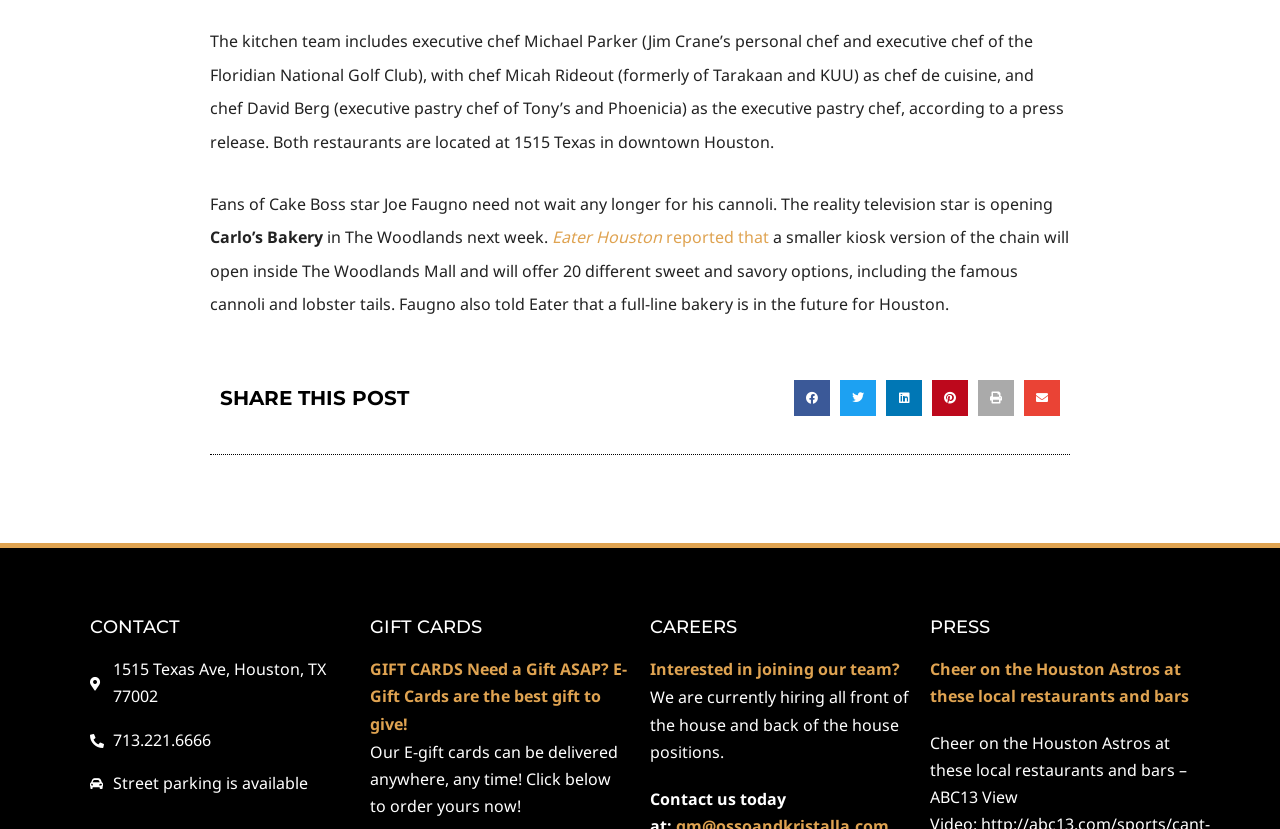Use a single word or phrase to answer the following:
What is the phone number of the restaurant?

713.221.6666